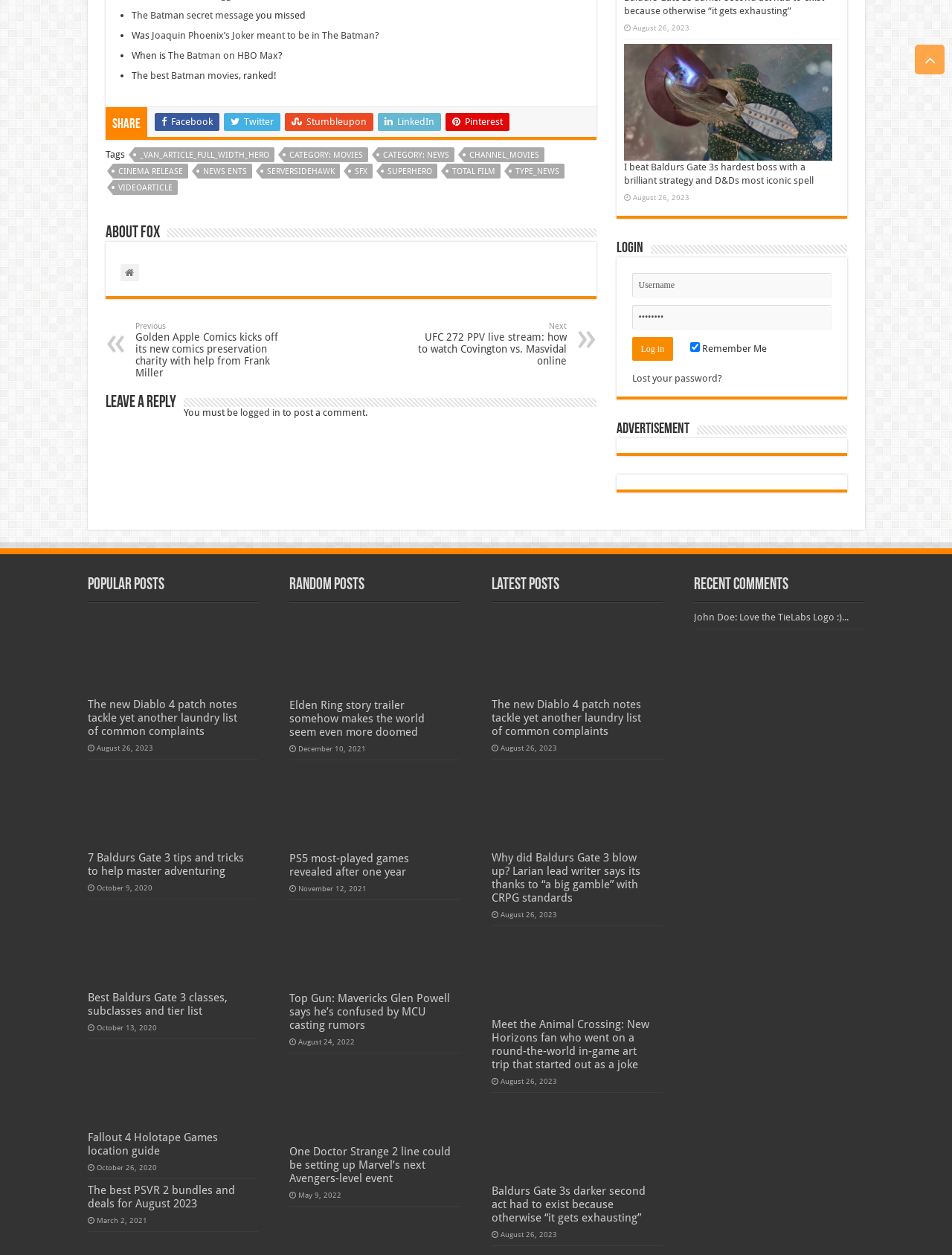Bounding box coordinates should be provided in the format (top-left x, top-left y, bottom-right x, bottom-right y) with all values between 0 and 1. Identify the bounding box for this UI element: input value="Password" name="pwd" title="Password" value="Password"

[0.664, 0.243, 0.873, 0.263]